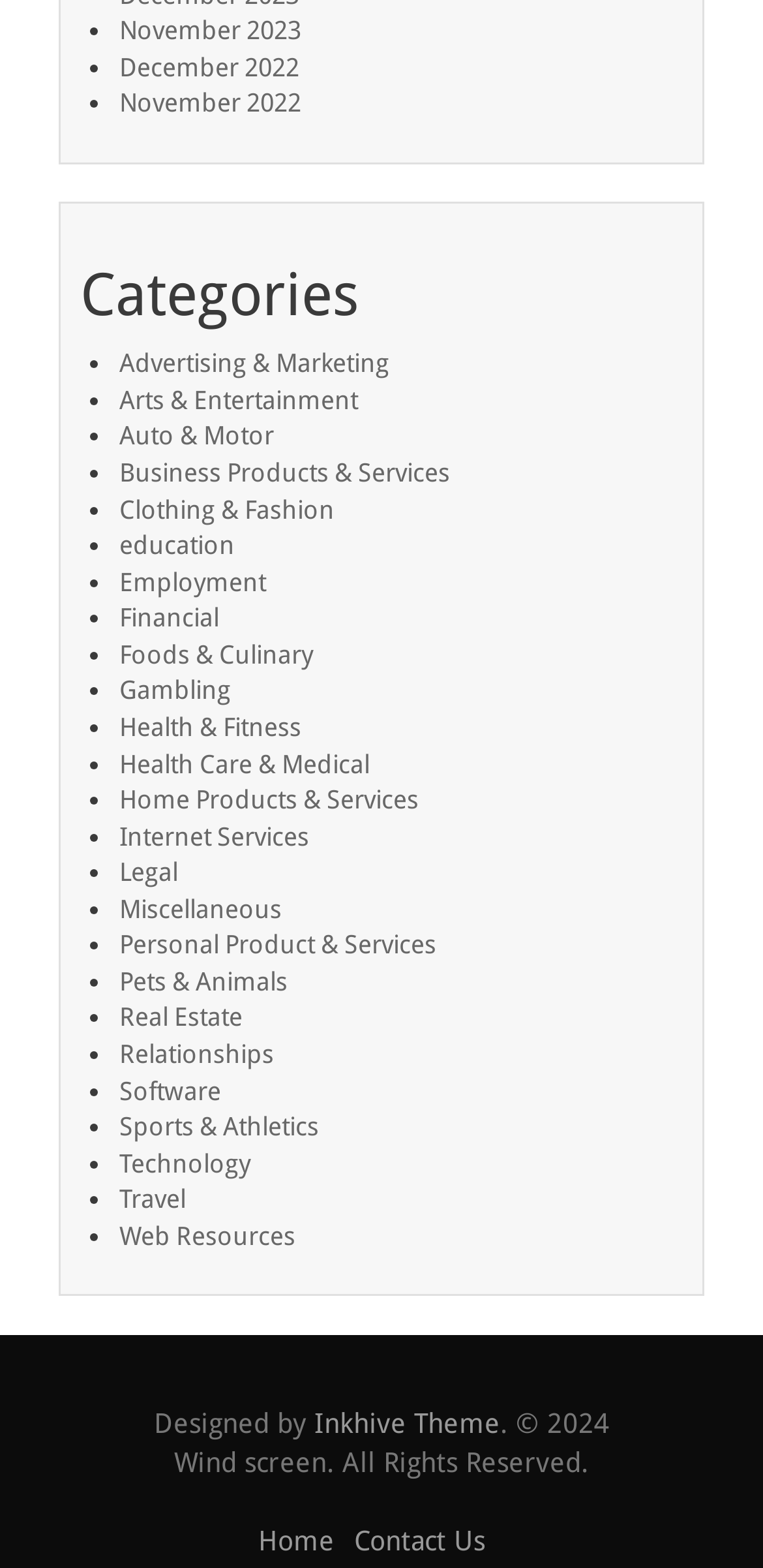Point out the bounding box coordinates of the section to click in order to follow this instruction: "Contact Us".

[0.464, 0.972, 0.636, 0.992]